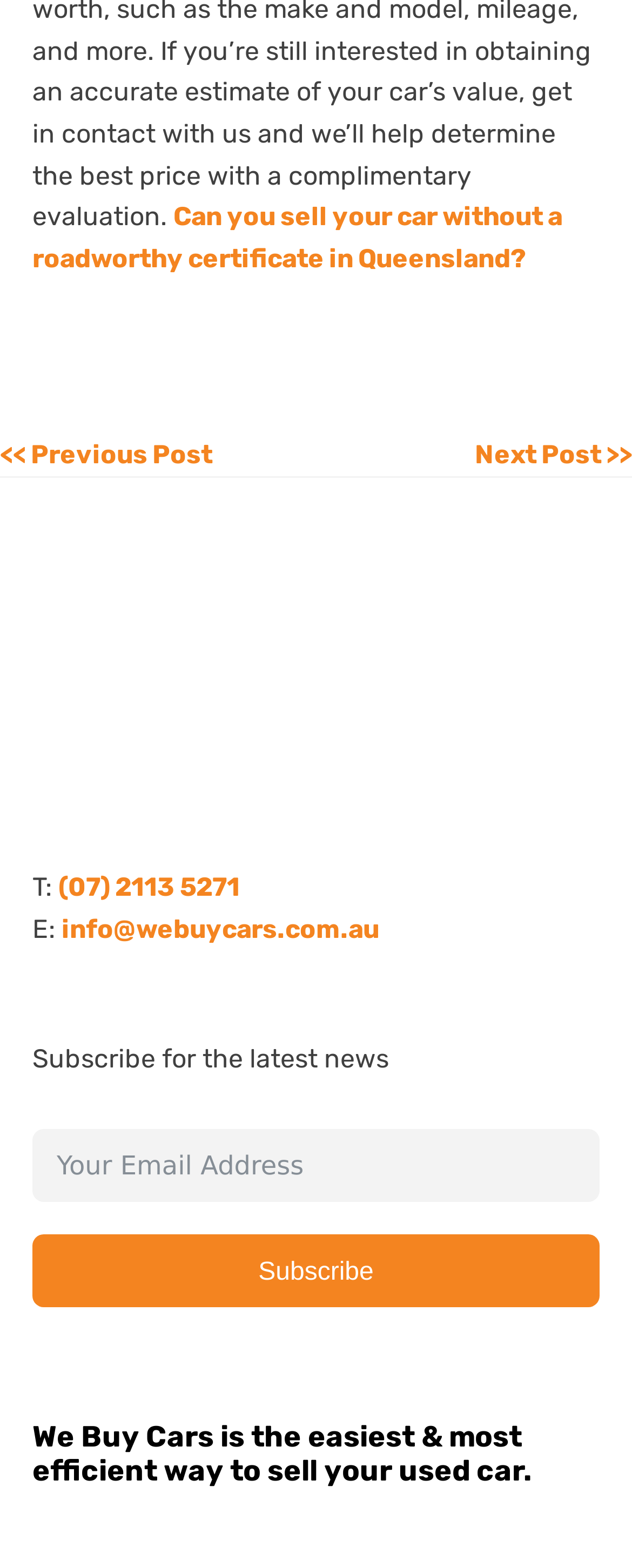Using the information shown in the image, answer the question with as much detail as possible: What is the email address to contact the company?

The email address is mentioned as a link on the webpage, which is 'info@webuycars.com.au', likely the contact email address of the company.